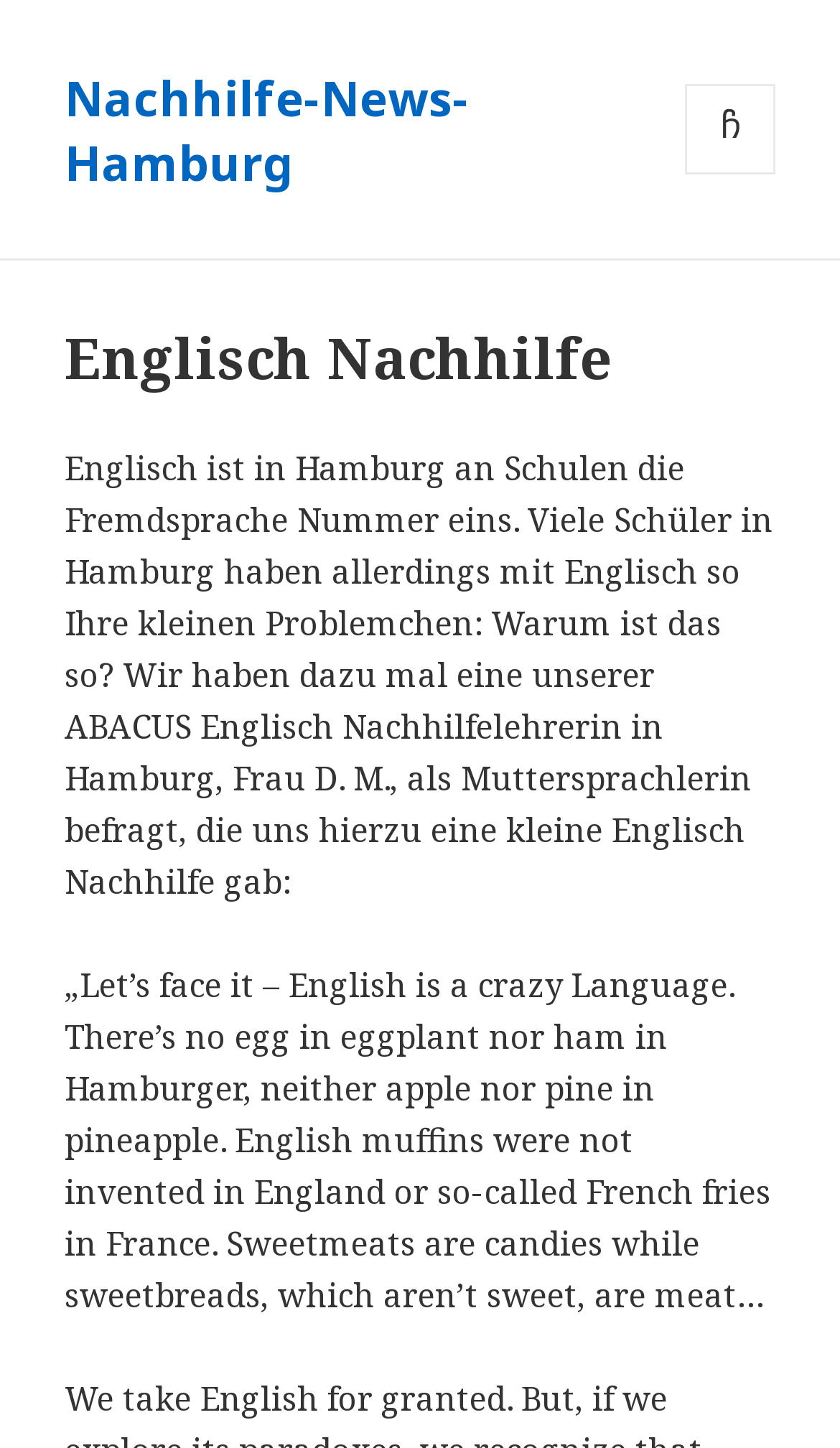Analyze the image and give a detailed response to the question:
What is the main topic of the webpage?

The webpage is about the English language, specifically discussing the challenges that students in Hamburg face when learning English. This is evident from the static text elements that mention English language and its difficulties.